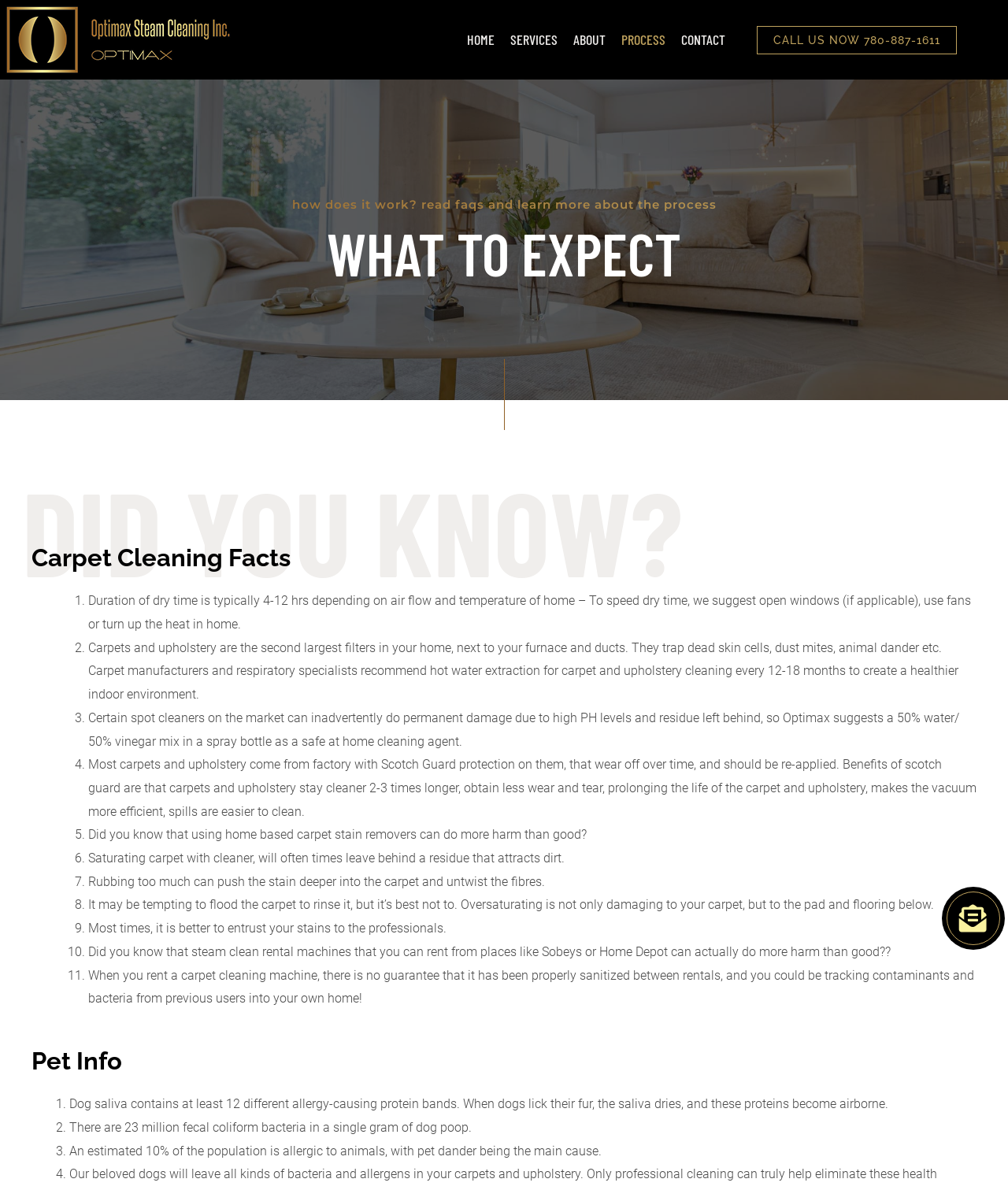What is the main heading displayed on the webpage? Please provide the text.

WHAT TO EXPECT